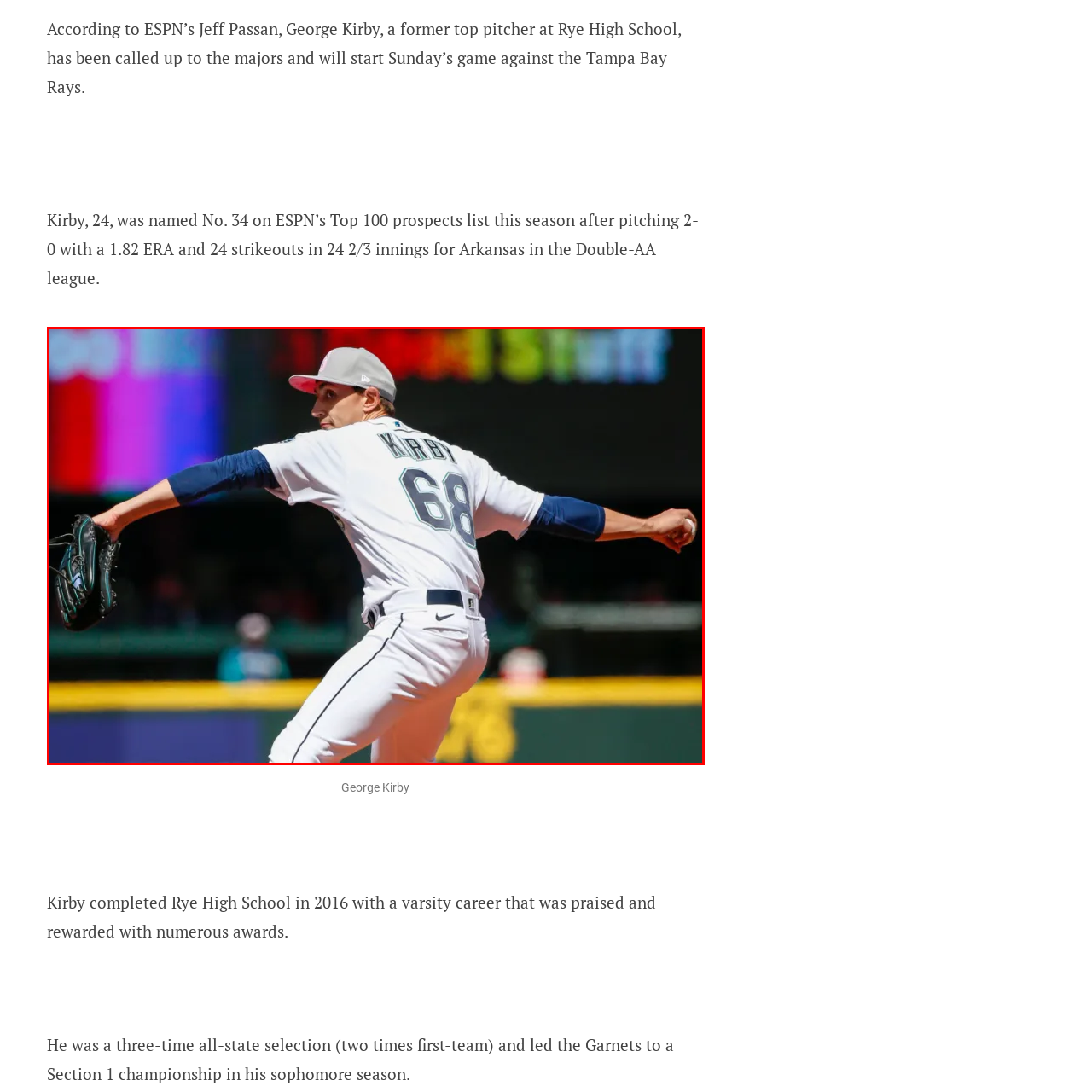Refer to the image within the red box and answer the question concisely with a single word or phrase: What team is George Kirby playing against?

Tampa Bay Rays